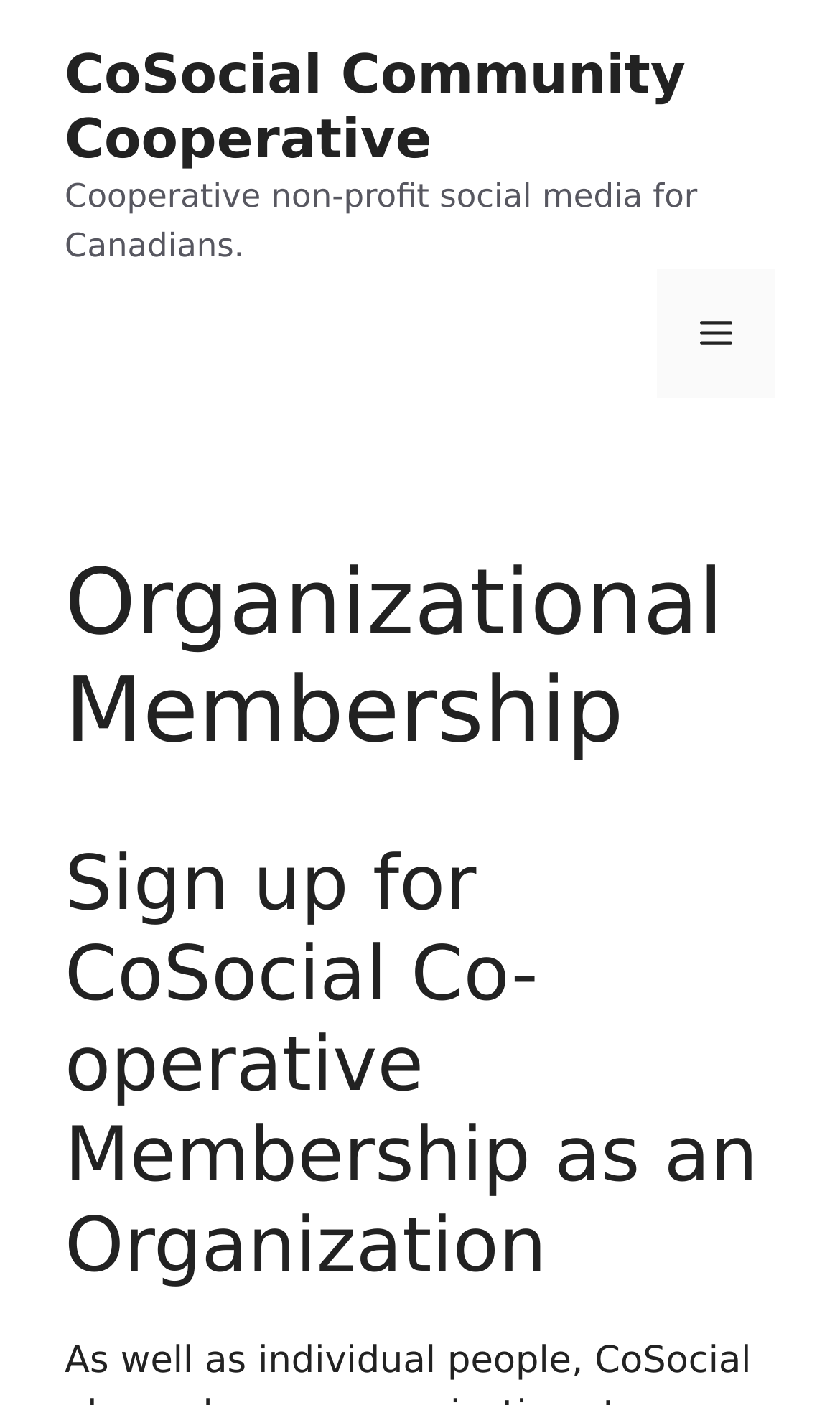What is the function of the 'Menu' button?
Using the image, provide a concise answer in one word or a short phrase.

Toggle navigation